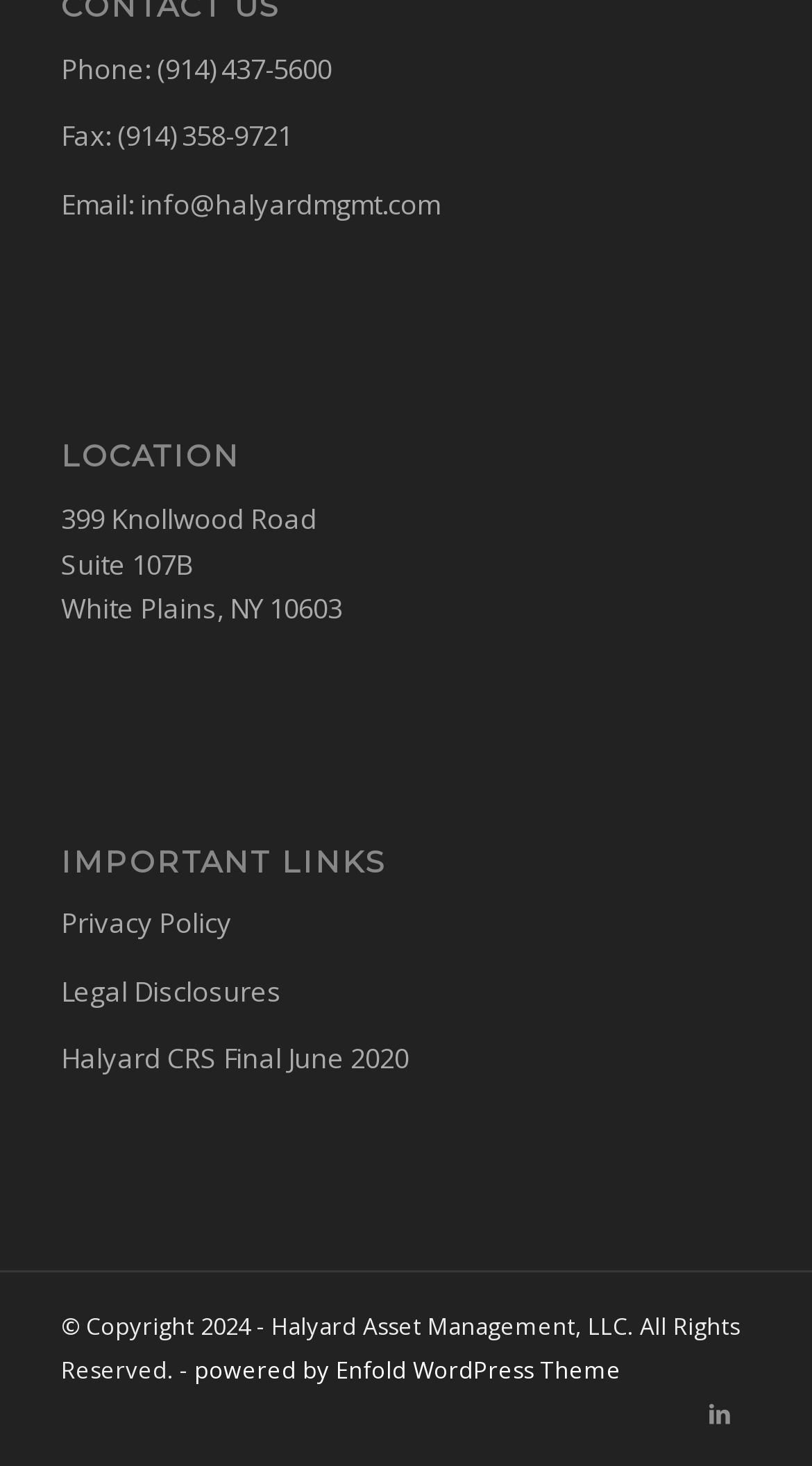What is the name of the company?
Please answer using one word or phrase, based on the screenshot.

Halyard Asset Management, LLC